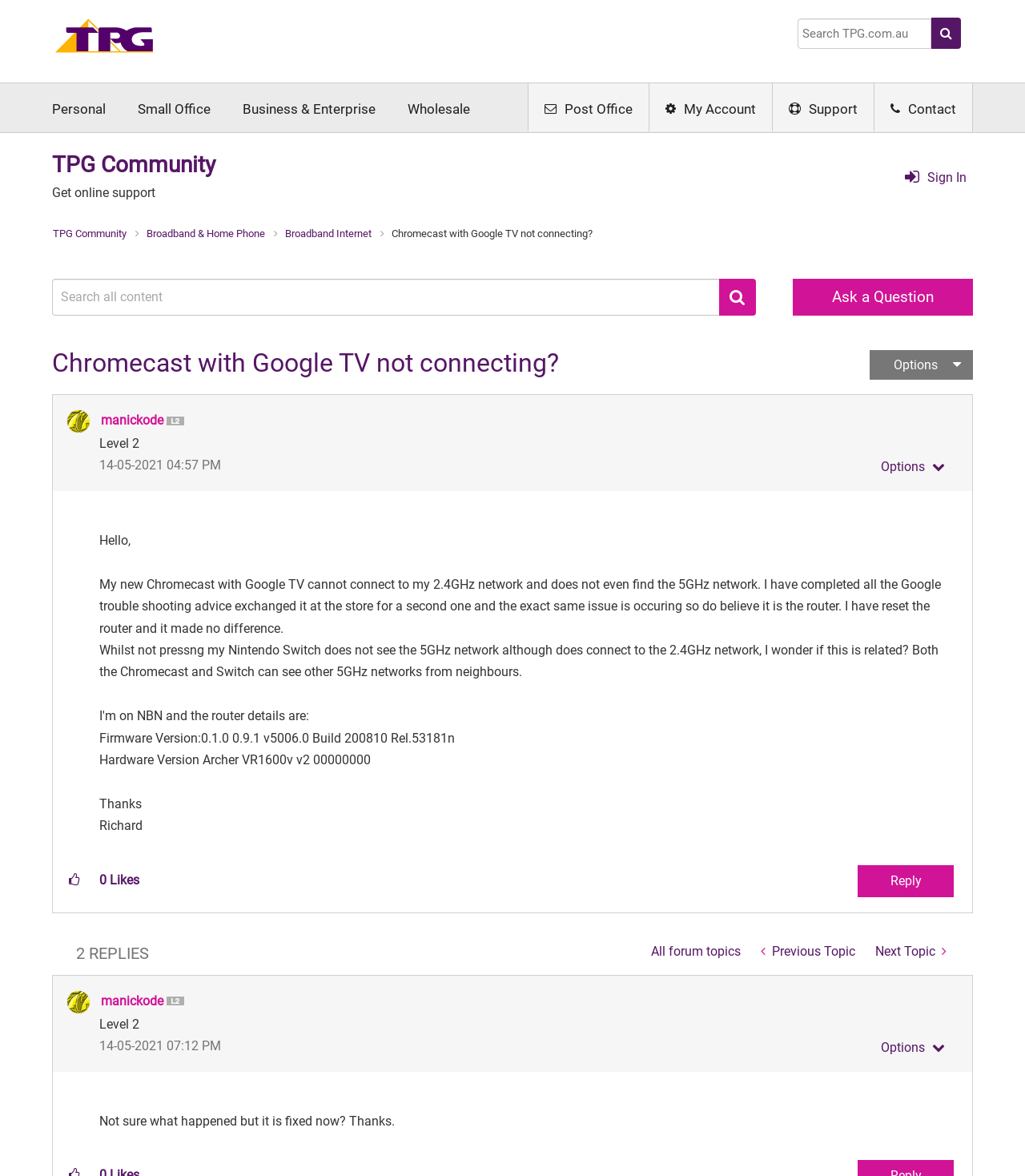What is the date of the post?
Provide a fully detailed and comprehensive answer to the question.

The date of the post can be found in the static text element with the text '‎14-05-2021' in the post content.